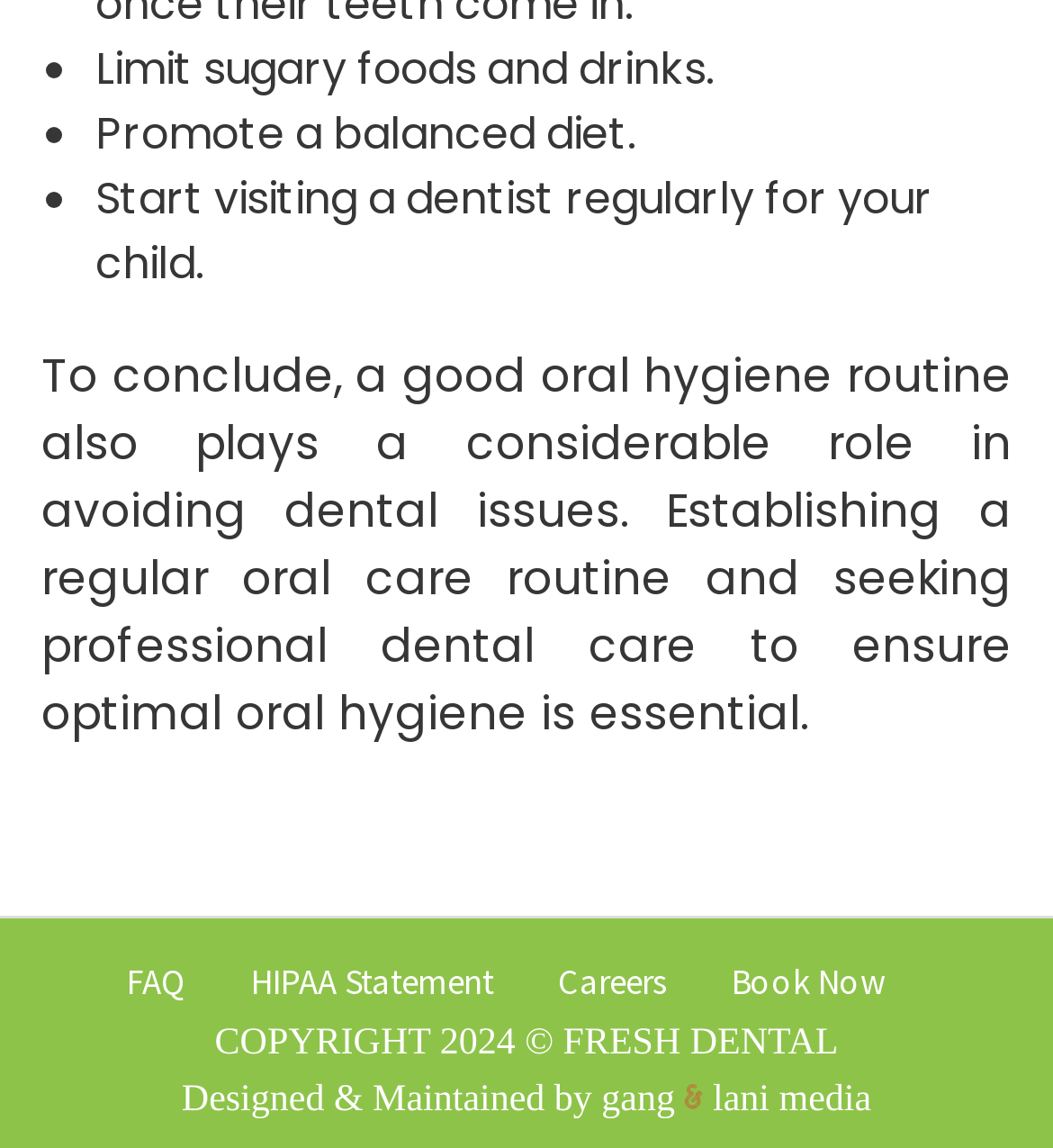What is the first recommended action for oral hygiene?
Answer with a single word or short phrase according to what you see in the image.

Limit sugary foods and drinks.